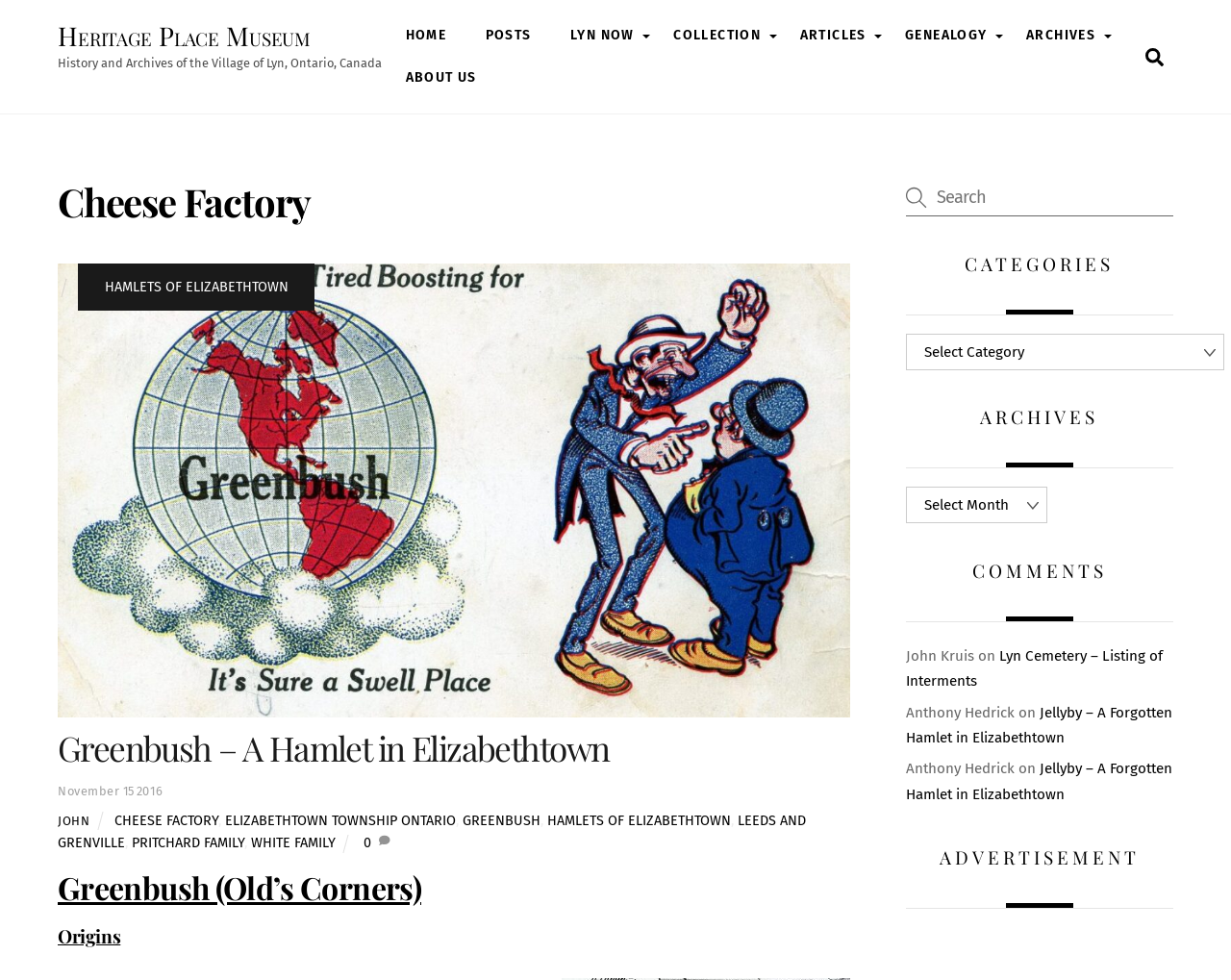Pinpoint the bounding box coordinates of the element you need to click to execute the following instruction: "Read about Greenbush – A Hamlet in Elizabethtown". The bounding box should be represented by four float numbers between 0 and 1, in the format [left, top, right, bottom].

[0.047, 0.74, 0.495, 0.786]